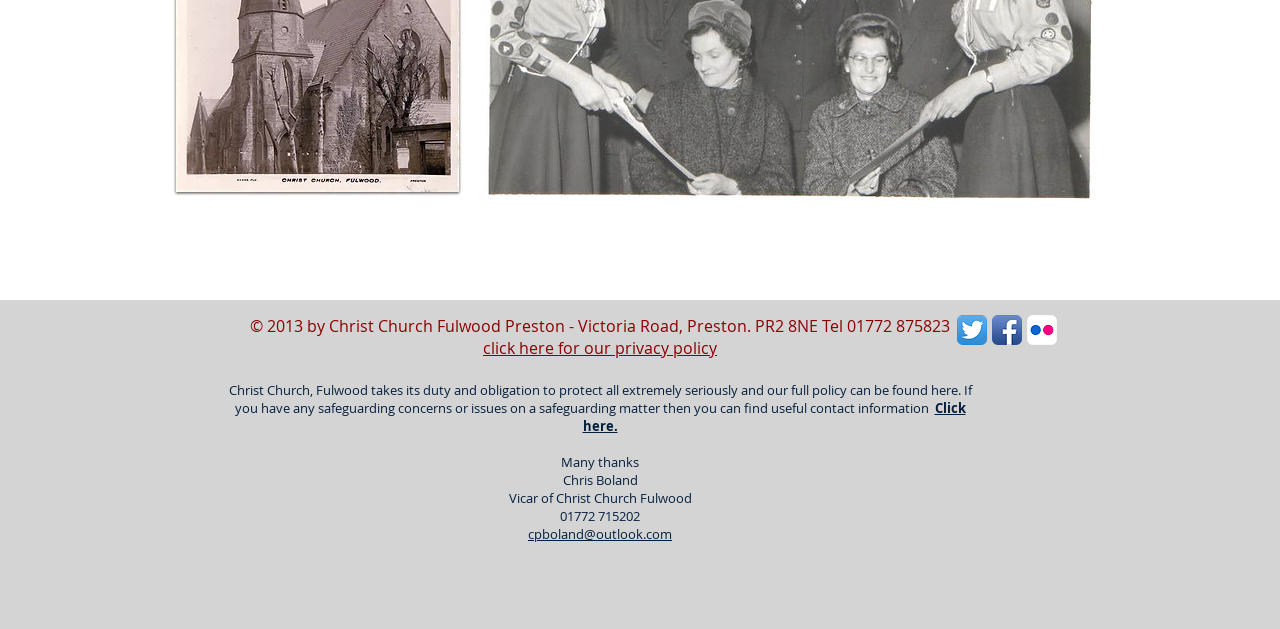Respond with a single word or short phrase to the following question: 
Who is the vicar of Christ Church Fulwood?

Chris Boland